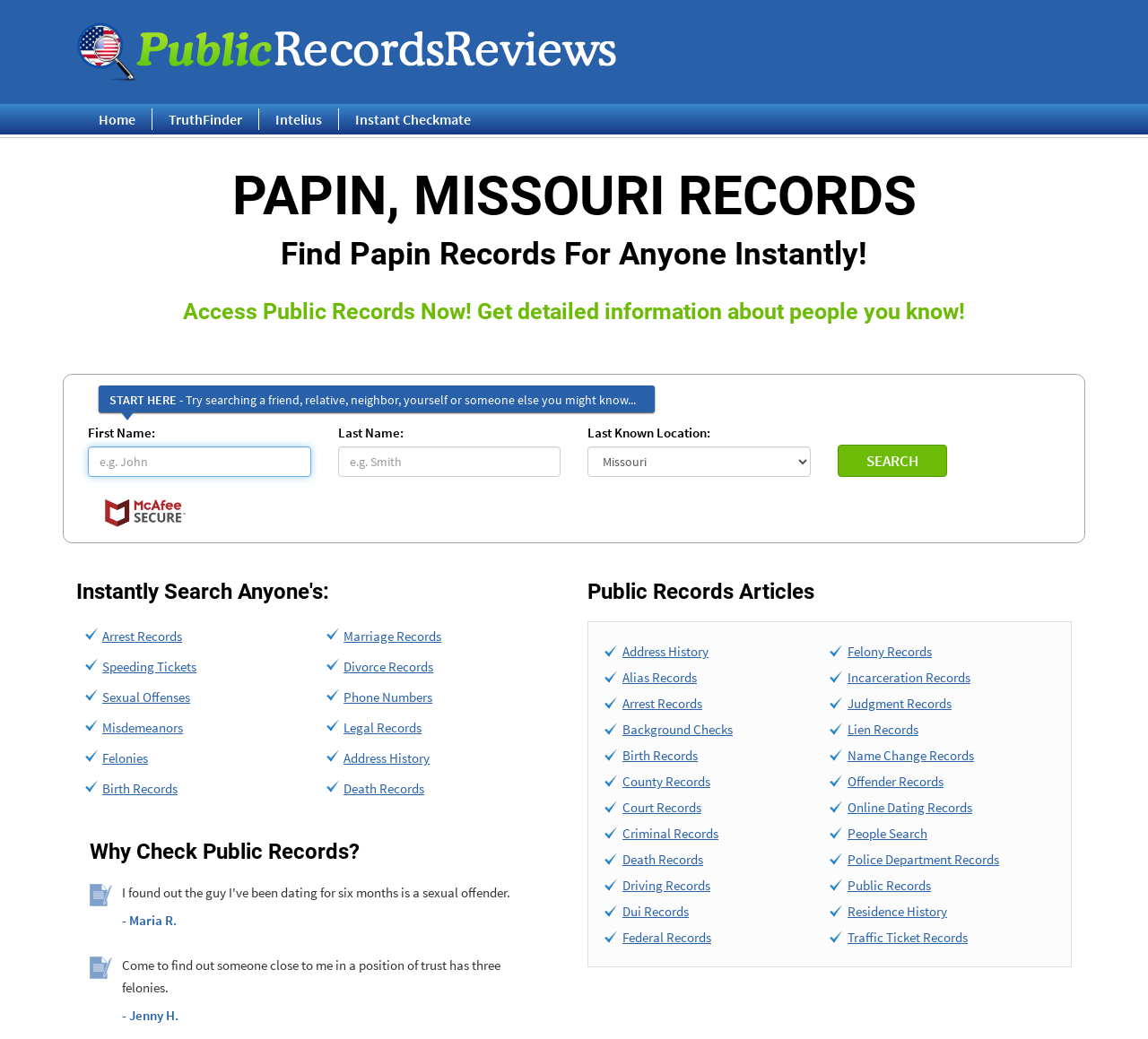Create a detailed description of the webpage's content and layout.

This webpage is focused on searching public records in Papin, Missouri. At the top, there is a navigation menu with links to "public record reviews", "Home", "TruthFinder", "Intelius", and "Instant Checkmate". Below this menu, there are two headings: "PAPIN, MISSOURI RECORDS" and "Find Papin Records For Anyone Instantly!". 

A prominent call-to-action is displayed, "Access Public Records Now! Get detailed information about people you know!", followed by a search form with fields for "First Name", "Last Name", and "Last Known Location". There is a "SEARCH" button next to the form. 

On the left side, there is a list of links to search for specific types of records, including "Arrest Records", "Speeding Tickets", "Sexual Offenses", and more. On the right side, there are testimonials from users, including Maria R. and Jenny H., who have used the service to discover information about people they know.

Below the search form, there is a heading "Why Check Public Records?" and a section with links to various public records articles, including "Address History", "Alias Records", "Arrest Records", and many more.